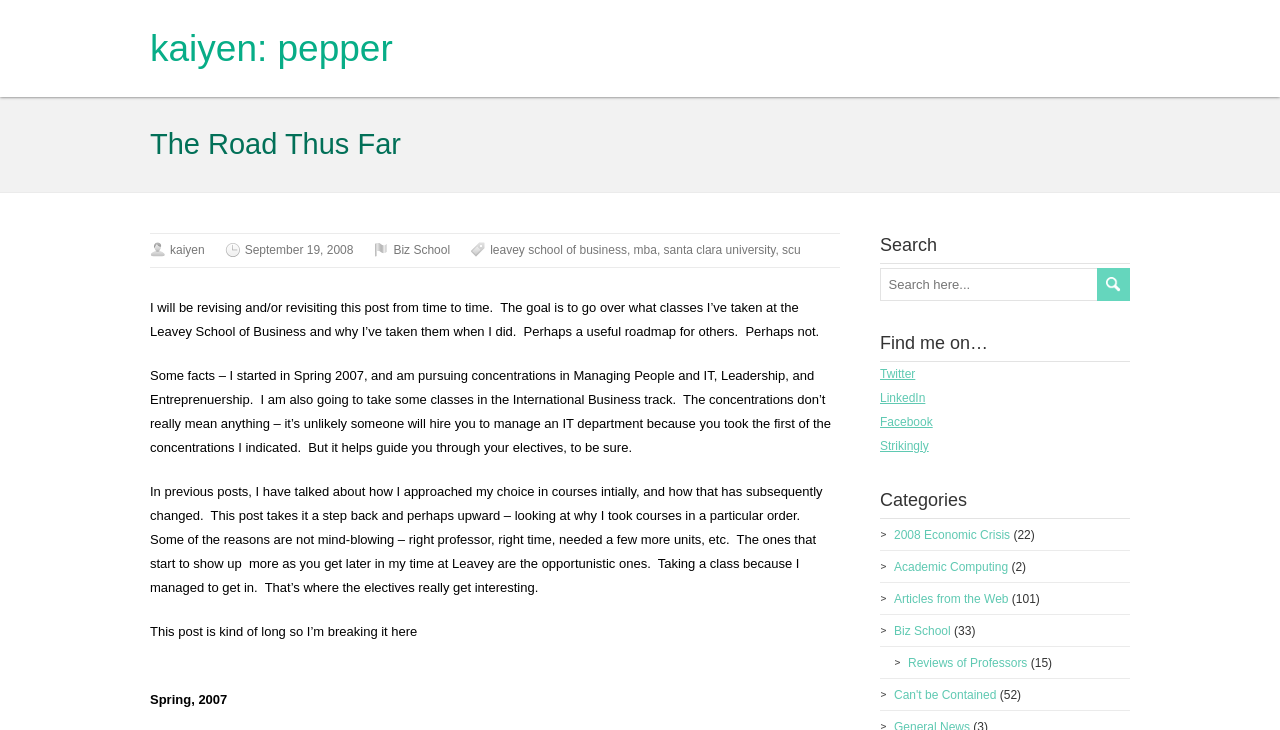Locate the bounding box for the described UI element: "kaiyen". Ensure the coordinates are four float numbers between 0 and 1, formatted as [left, top, right, bottom].

[0.133, 0.333, 0.16, 0.352]